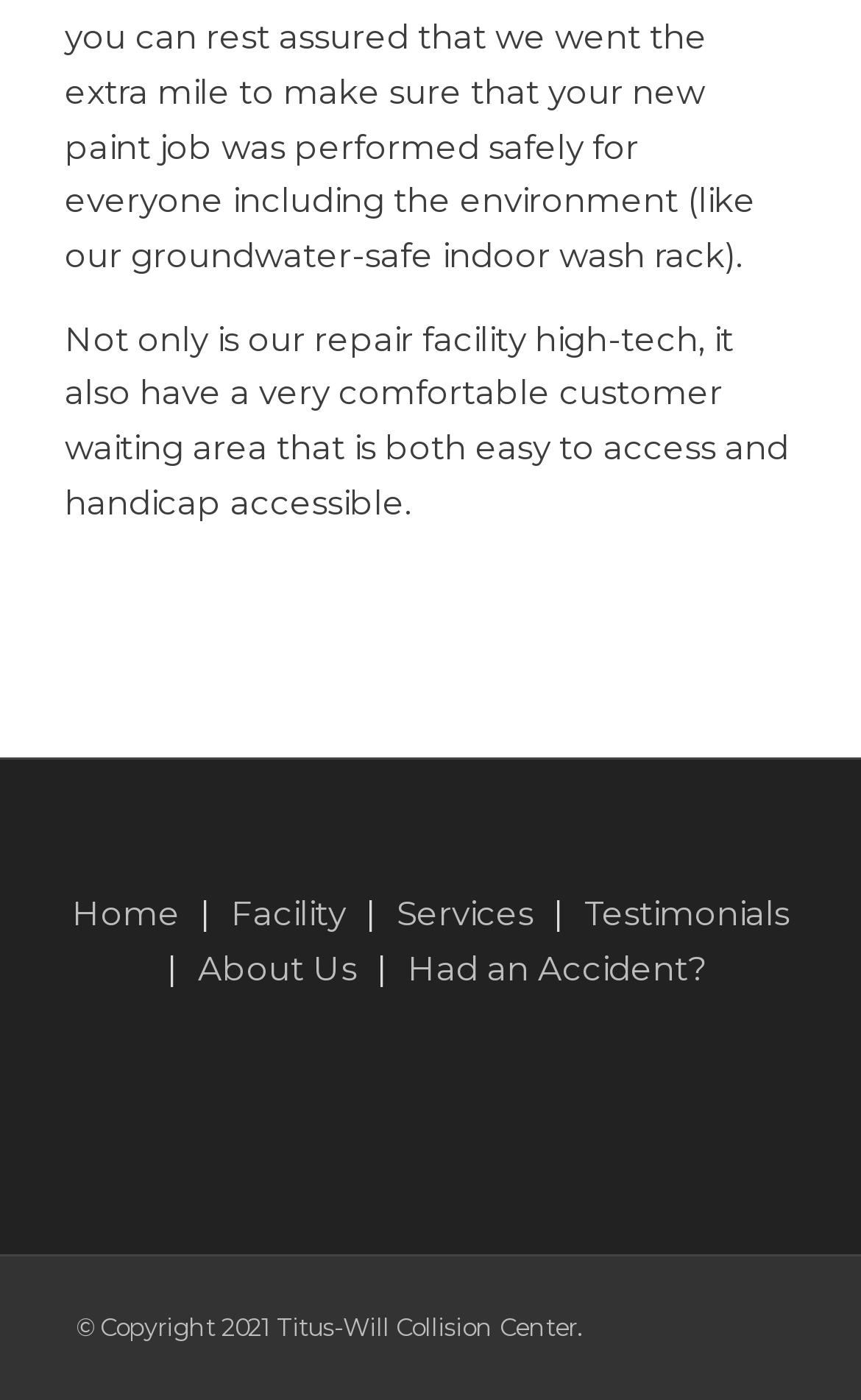Use a single word or phrase to respond to the question:
How many navigation links are there?

6